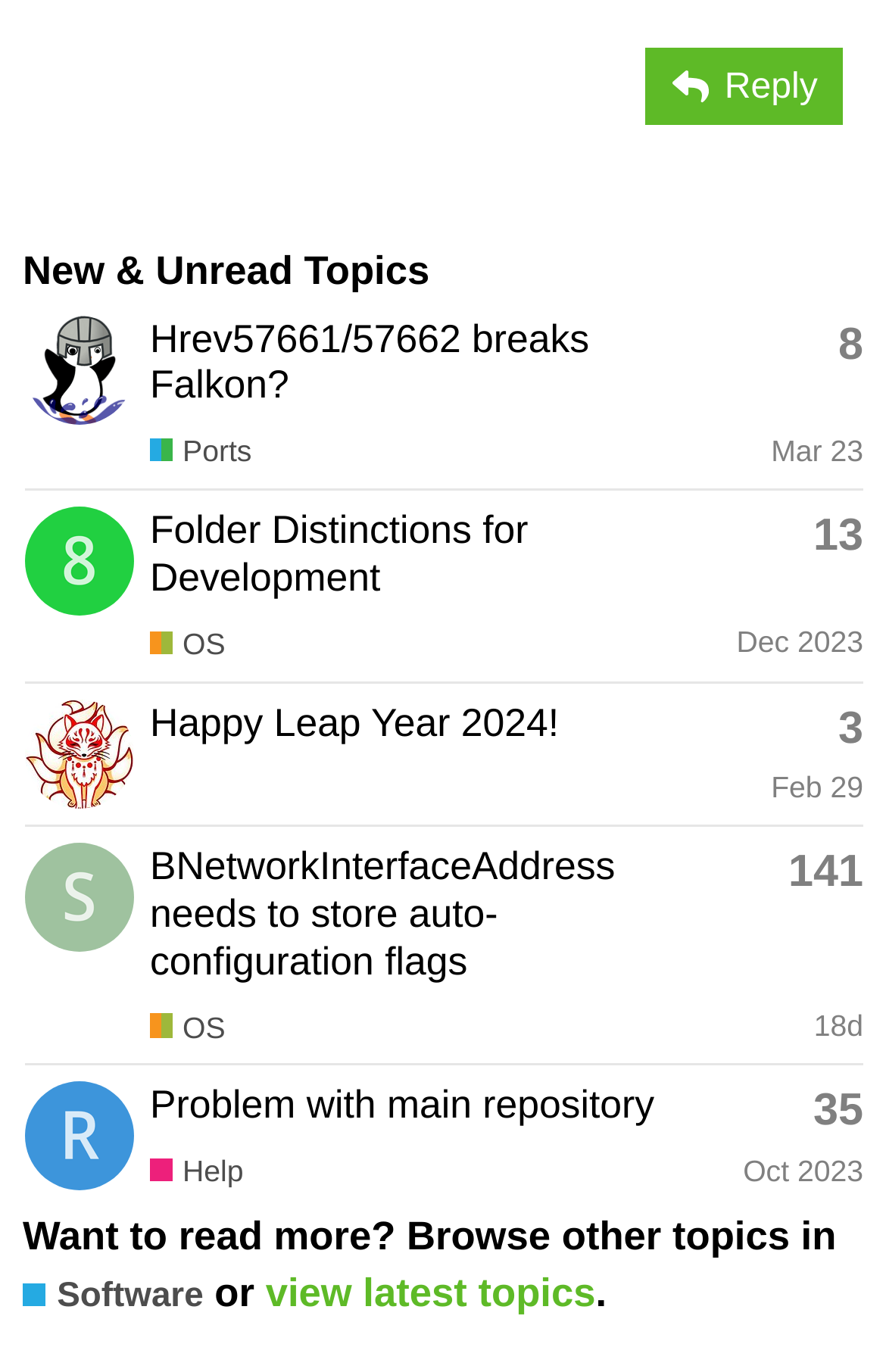Provide a one-word or brief phrase answer to the question:
What is the section title above the list of topics?

New & Unread Topics